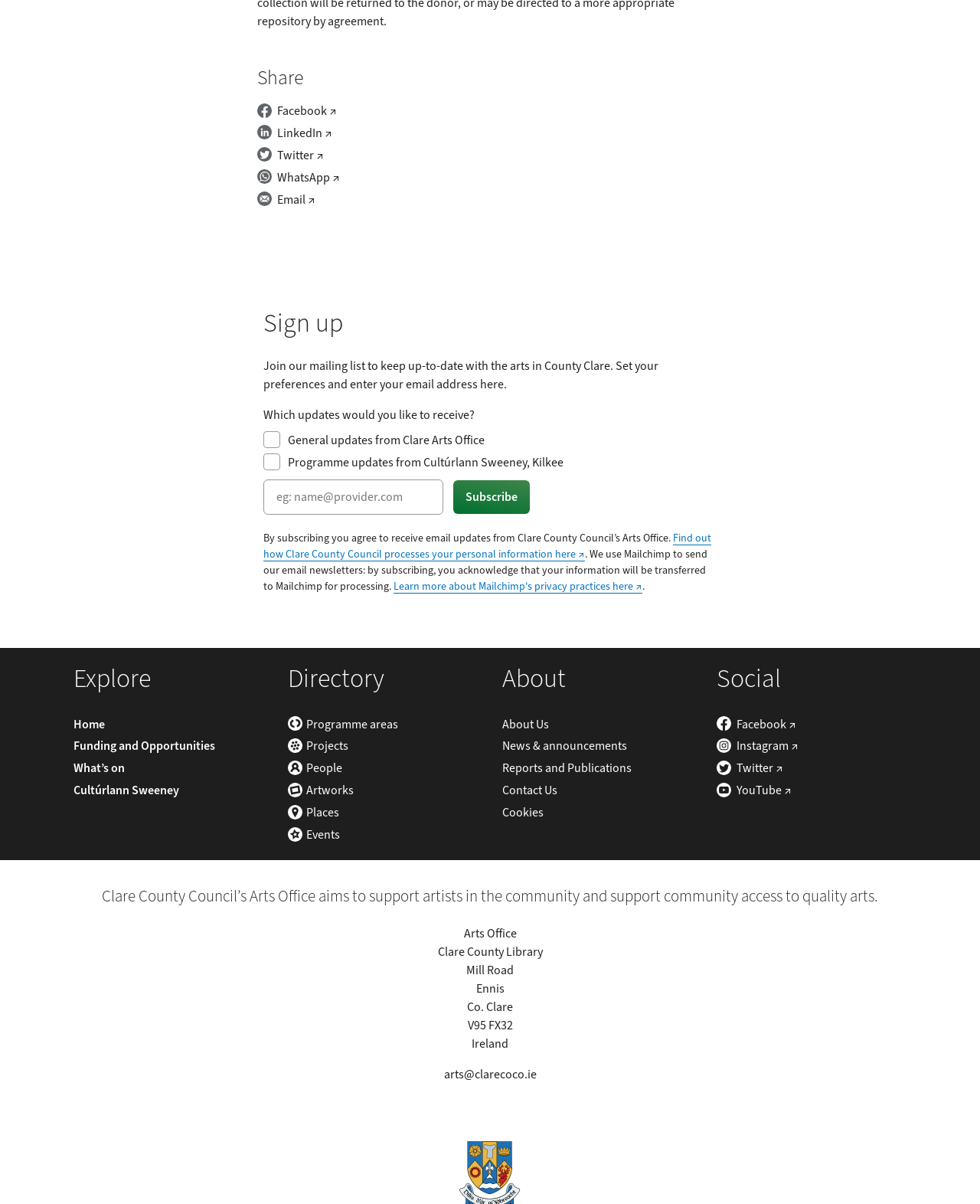Please find the bounding box coordinates of the element that must be clicked to perform the given instruction: "Share on Facebook". The coordinates should be four float numbers from 0 to 1, i.e., [left, top, right, bottom].

[0.262, 0.085, 0.344, 0.1]